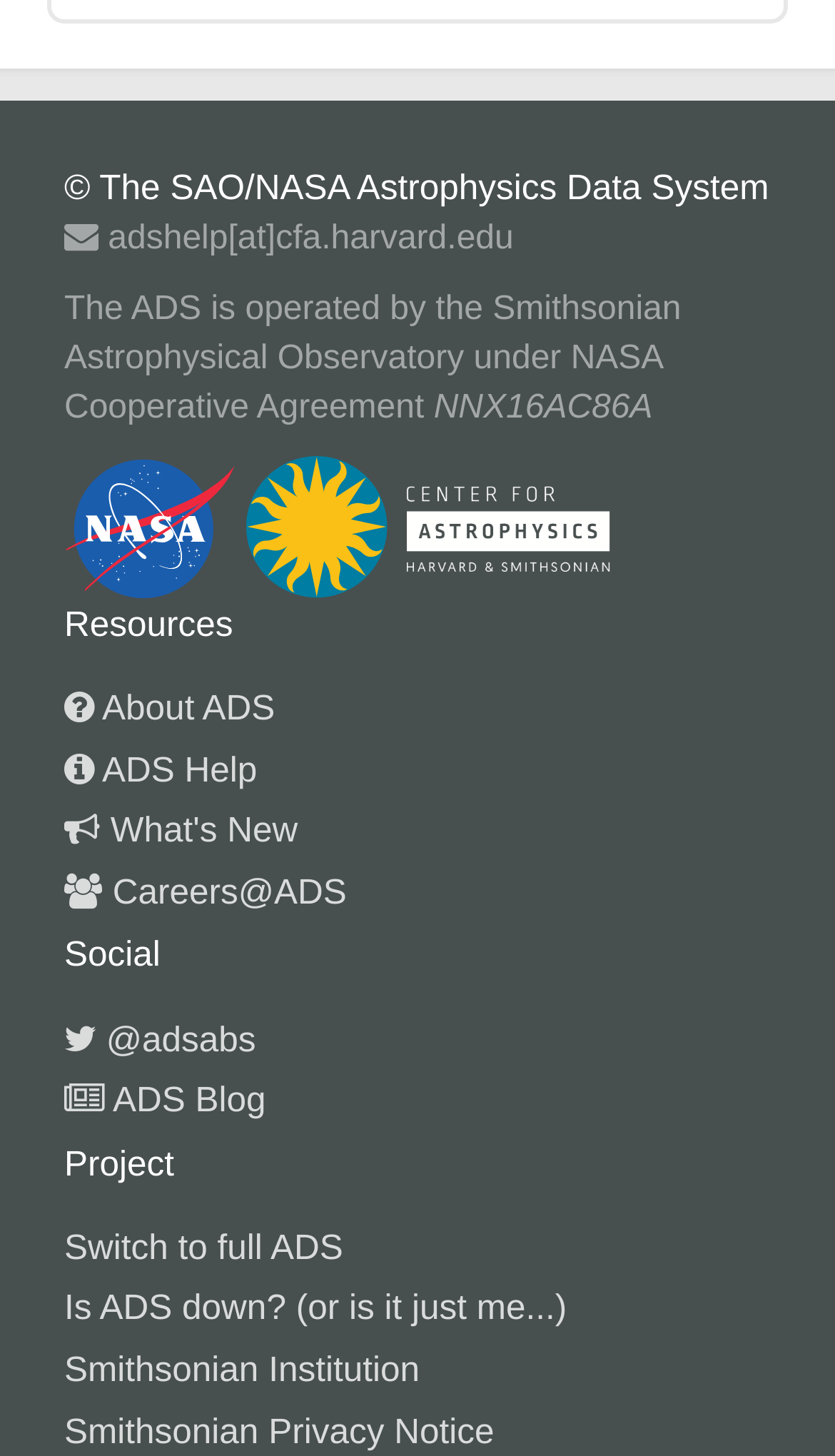Please determine the bounding box of the UI element that matches this description: Smithsonian Privacy Notice. The coordinates should be given as (top-left x, top-left y, bottom-right x, bottom-right y), with all values between 0 and 1.

[0.077, 0.97, 0.592, 0.997]